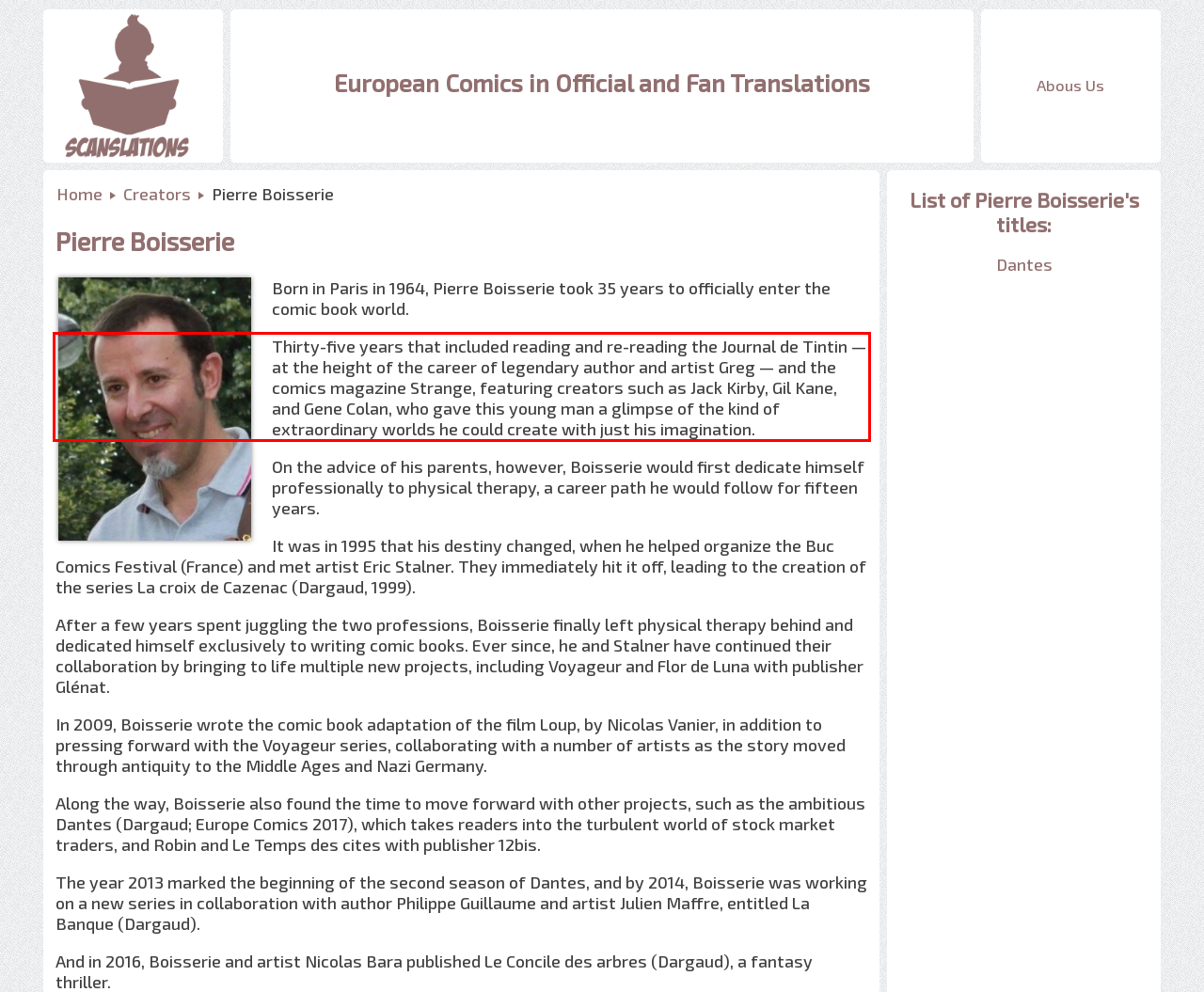Given a screenshot of a webpage containing a red bounding box, perform OCR on the text within this red bounding box and provide the text content.

Thirty-five years that included reading and re-reading the Journal de Tintin — at the height of the career of legendary author and artist Greg — and the comics magazine Strange, featuring creators such as Jack Kirby, Gil Kane, and Gene Colan, who gave this young man a glimpse of the kind of extraordinary worlds he could create with just his imagination.